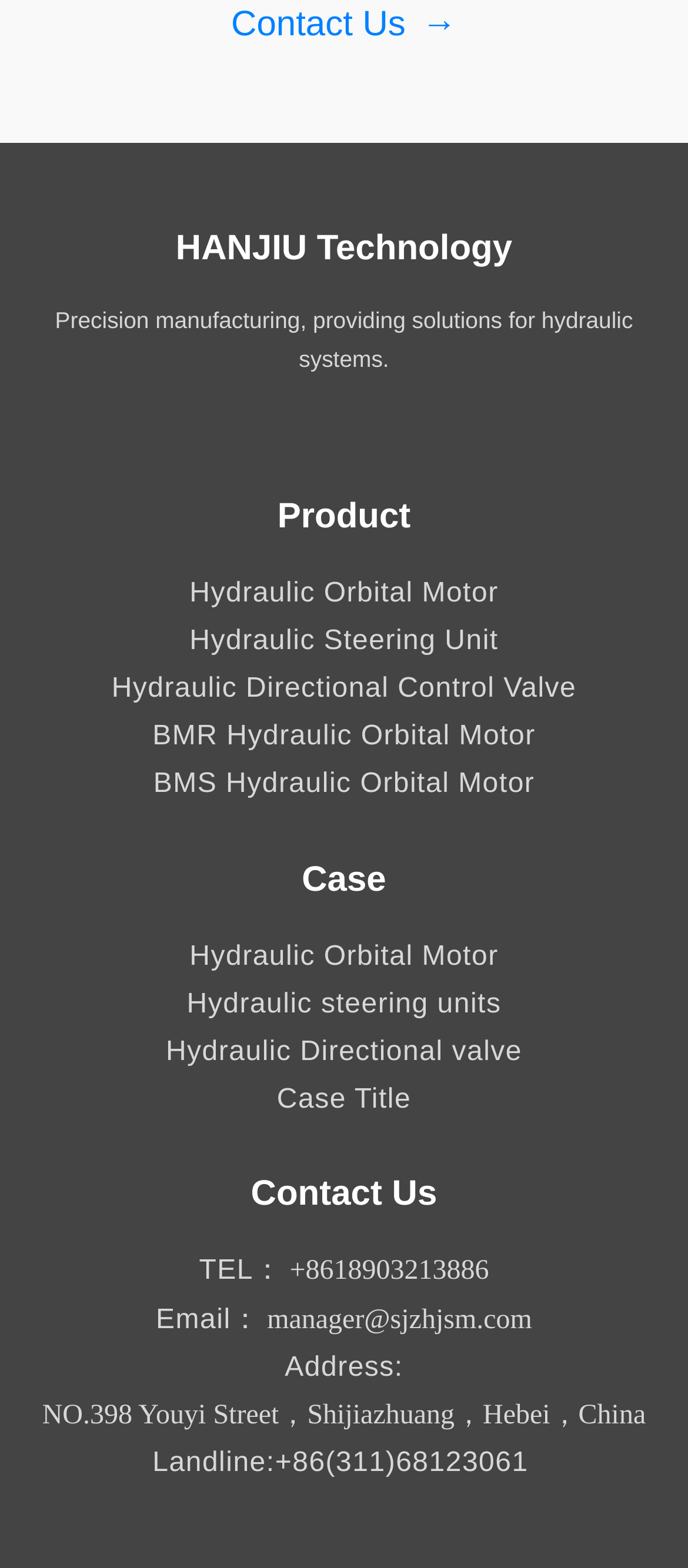How many hydraulic orbital motor products are there?
Please provide a detailed and comprehensive answer to the question.

In the 'Product' section, I found two links related to hydraulic orbital motor products: 'Hydraulic Orbital Motor' and 'BMR Hydraulic Orbital Motor'. Therefore, there are two hydraulic orbital motor products.